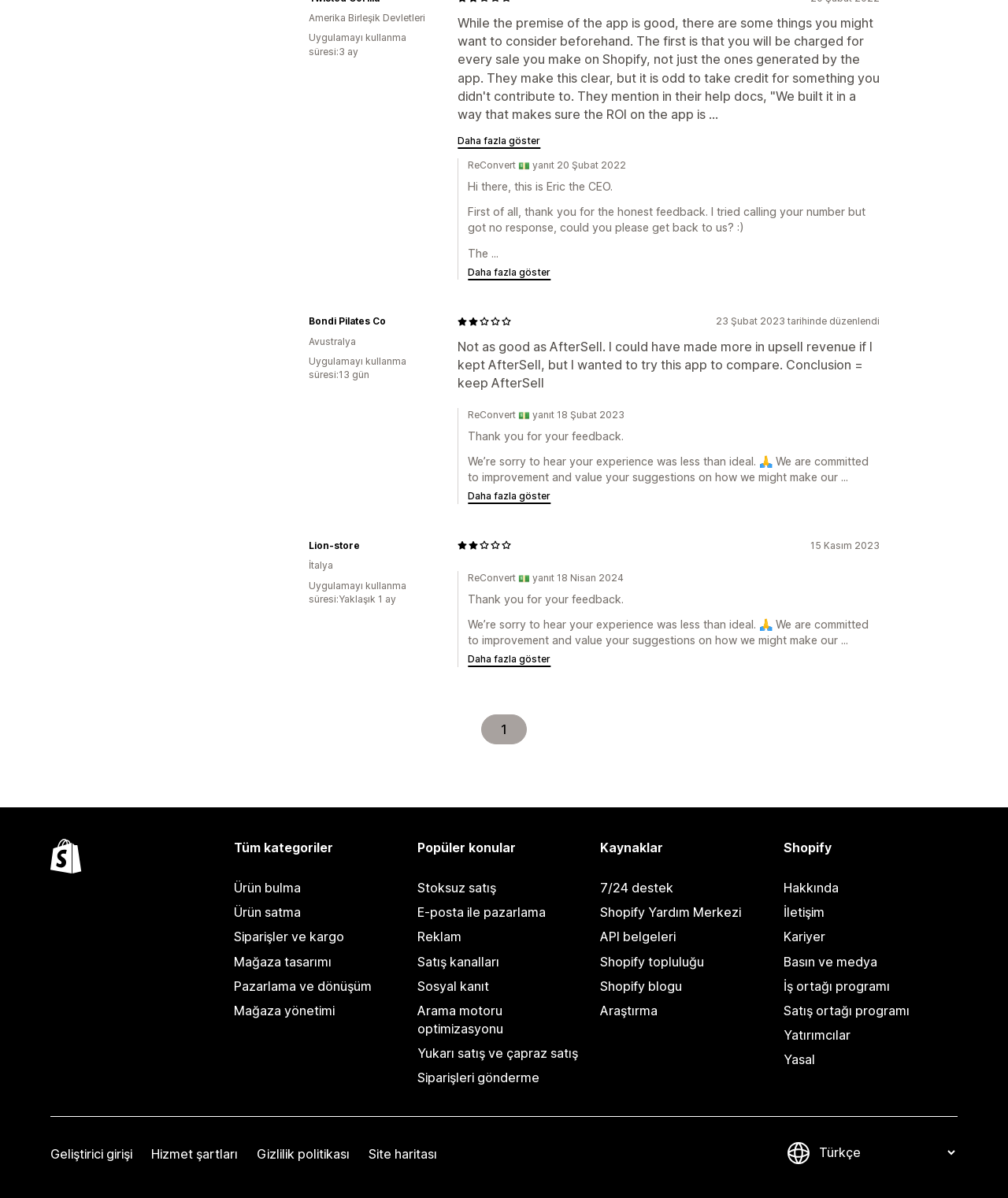Can you provide the bounding box coordinates for the element that should be clicked to implement the instruction: "Click the 'Daha fazla göster' button"?

[0.454, 0.114, 0.536, 0.122]